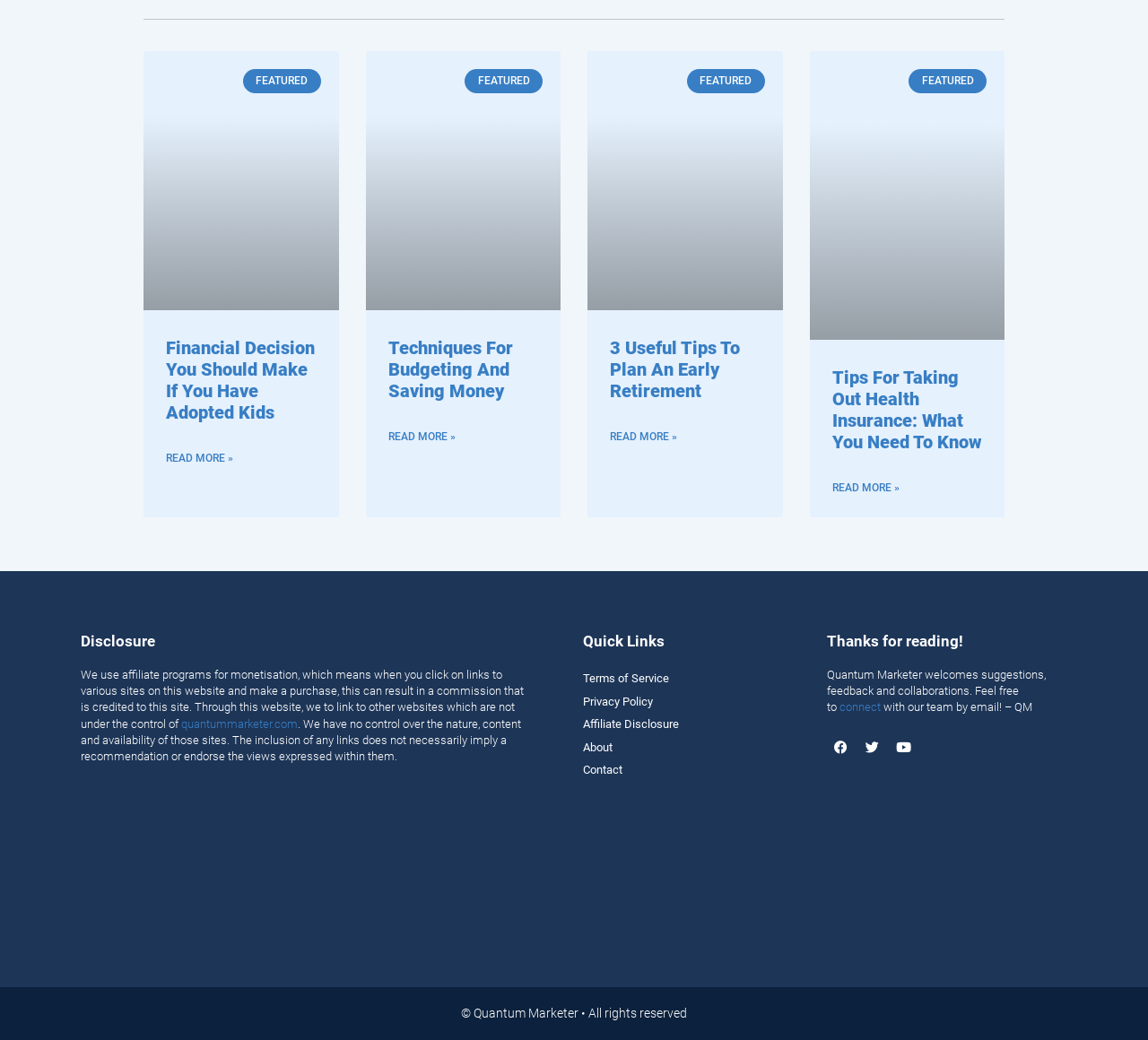How can I contact the website team?
Carefully analyze the image and provide a thorough answer to the question.

I found a StaticText element that says 'Feel free to connect with our team by email!' which suggests that the website team can be contacted by email.